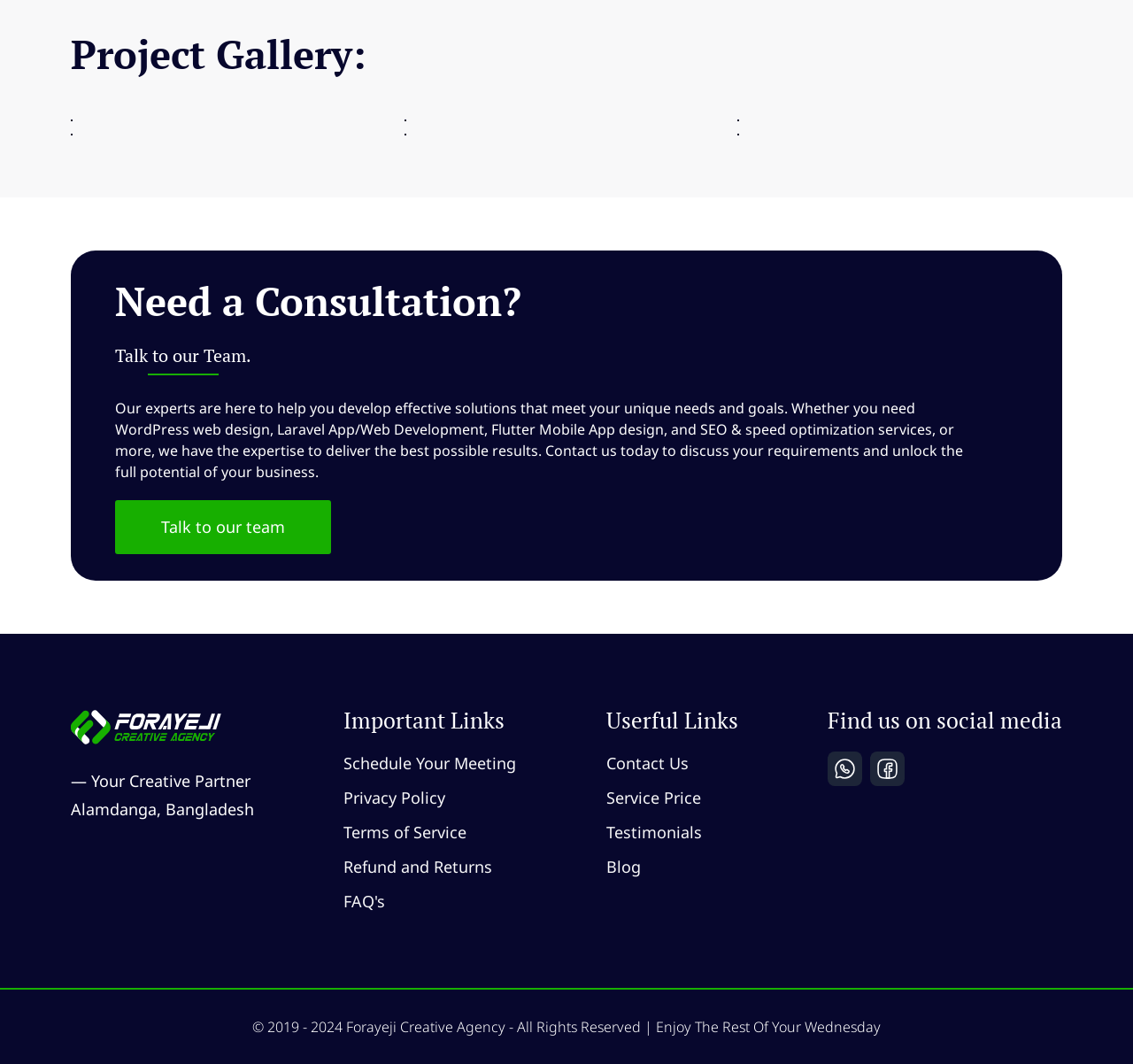What services does the agency offer?
Using the image as a reference, answer the question in detail.

The services offered by the agency can be found in the paragraph that starts with 'Our experts are here to help you develop effective solutions...' which mentions WordPress web design, Laravel App/Web Development, Flutter Mobile App design, and SEO & speed optimization services.